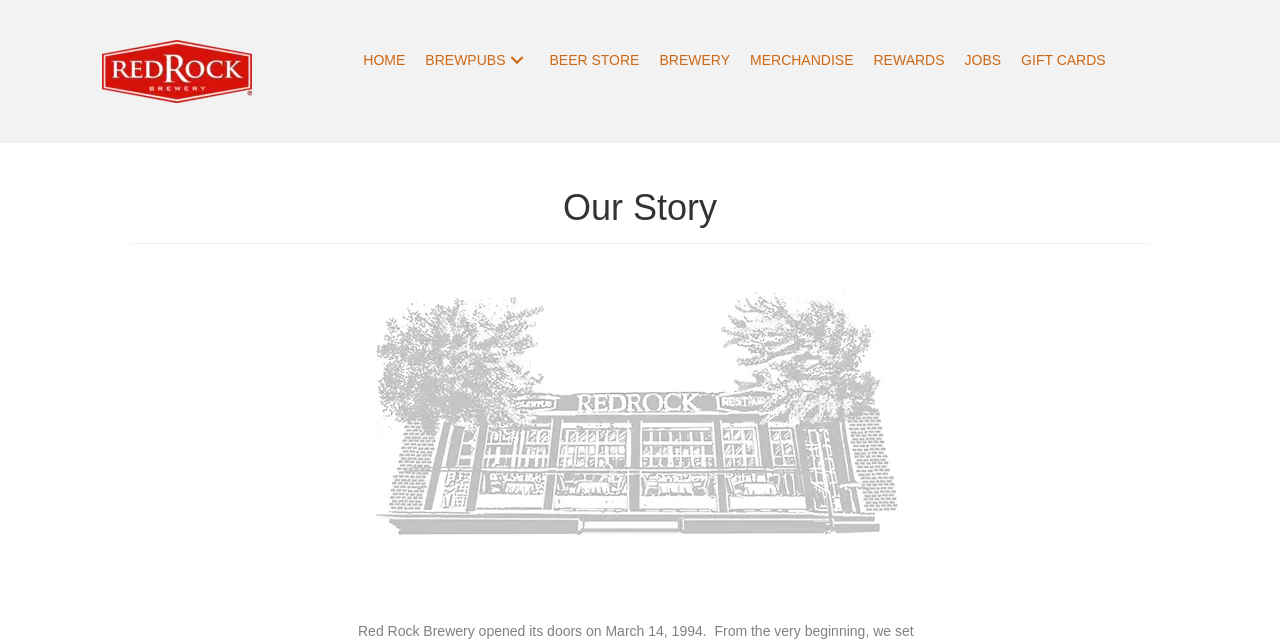Please provide a detailed answer to the question below based on the screenshot: 
What is the theme of the image below the main menu?

I looked at the image element below the main menu and found that it has a description 'Building Sketch'. This suggests that the image is a sketch of a building, possibly related to Red Rock Brewery.